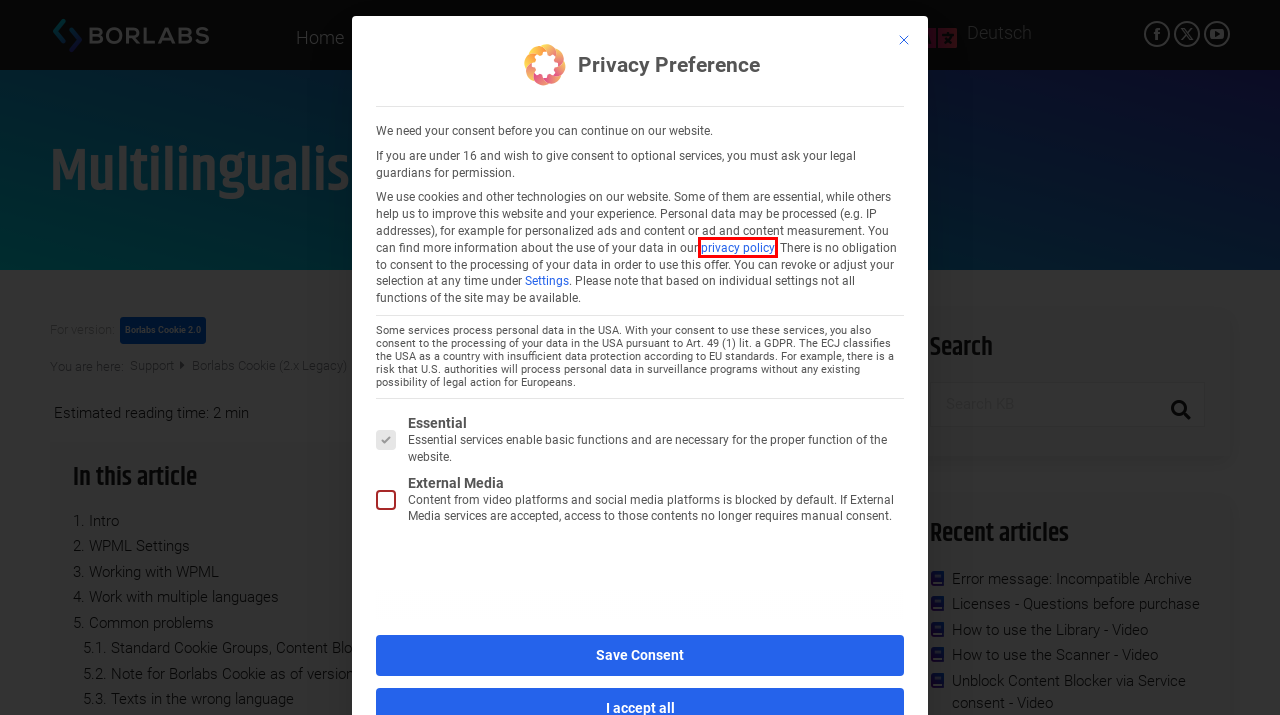You have received a screenshot of a webpage with a red bounding box indicating a UI element. Please determine the most fitting webpage description that matches the new webpage after clicking on the indicated element. The choices are:
A. Privacy Policy
B. Support and knowledge base for our WordPress plugins
C. Licenses - Questions before purchase
D. How to use the Library - Video
E. Unblock Content Blocker via Service consent - Video
F. Borlabs - Premium Plugins for WordPress
G. Borlabs Blog - WordPress Tips and Tricks
H. Borlabs Service Management

A